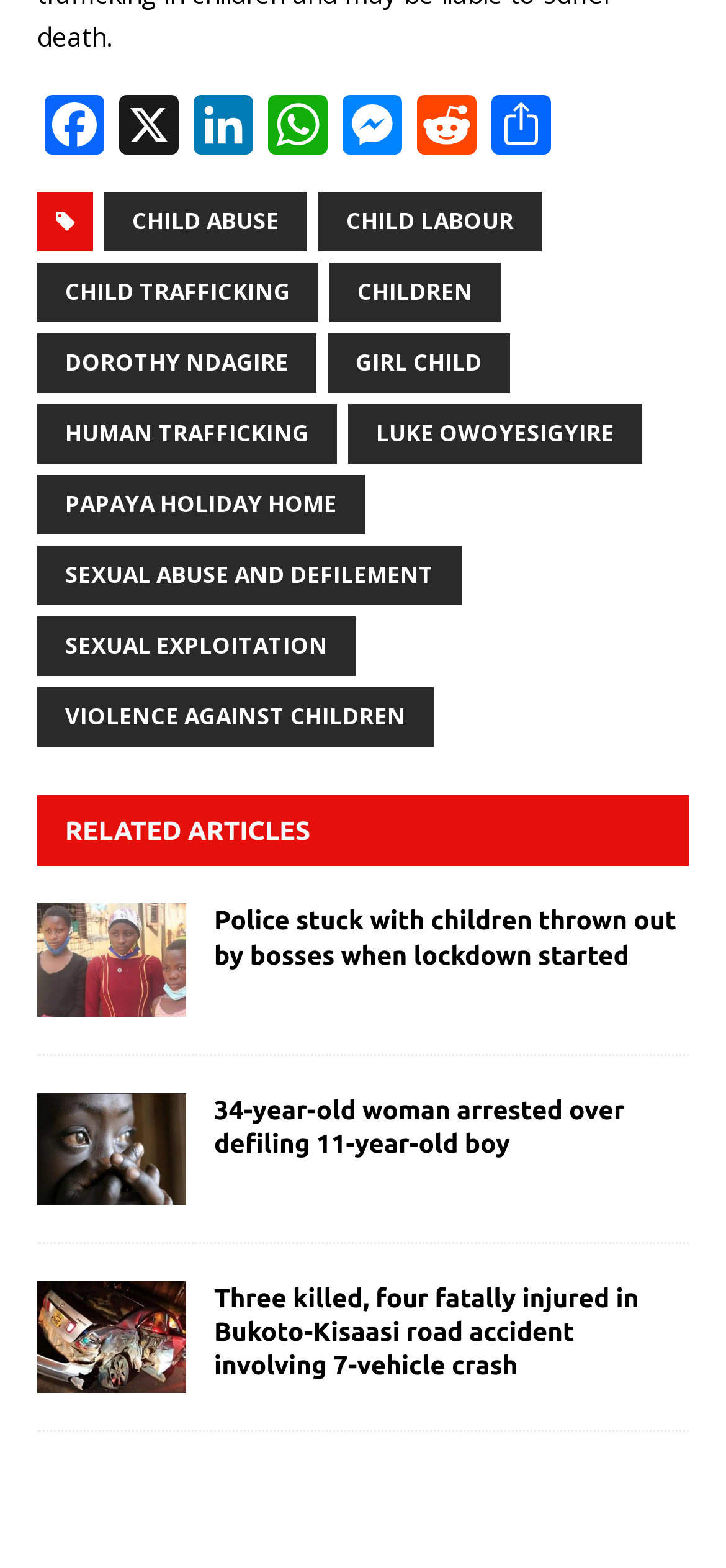Locate the bounding box of the UI element described by: "Sexual Abuse and Defilement" in the given webpage screenshot.

[0.051, 0.225, 0.636, 0.263]